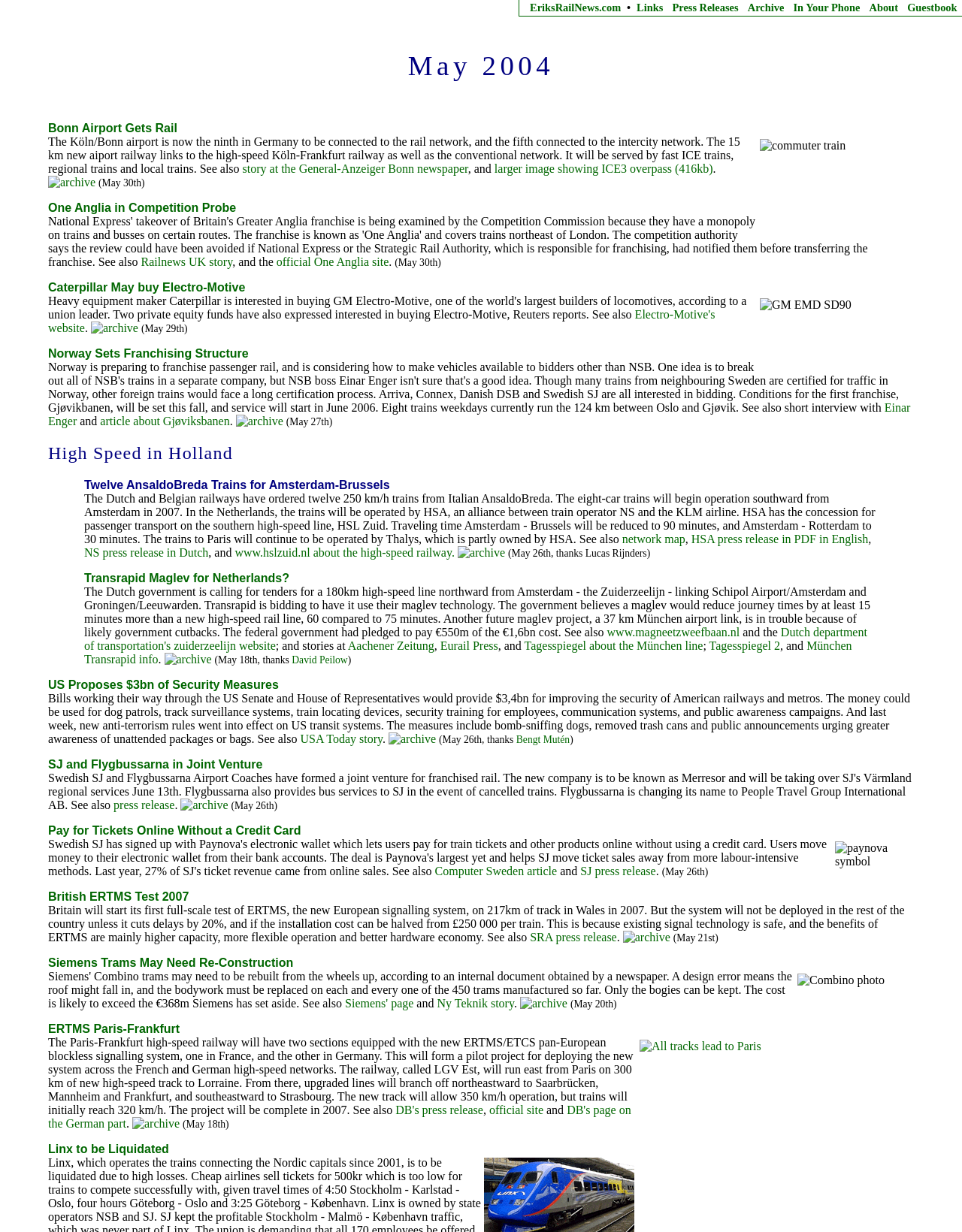Answer the question below using just one word or a short phrase: 
What is the name of the website?

EriksRailNews.com